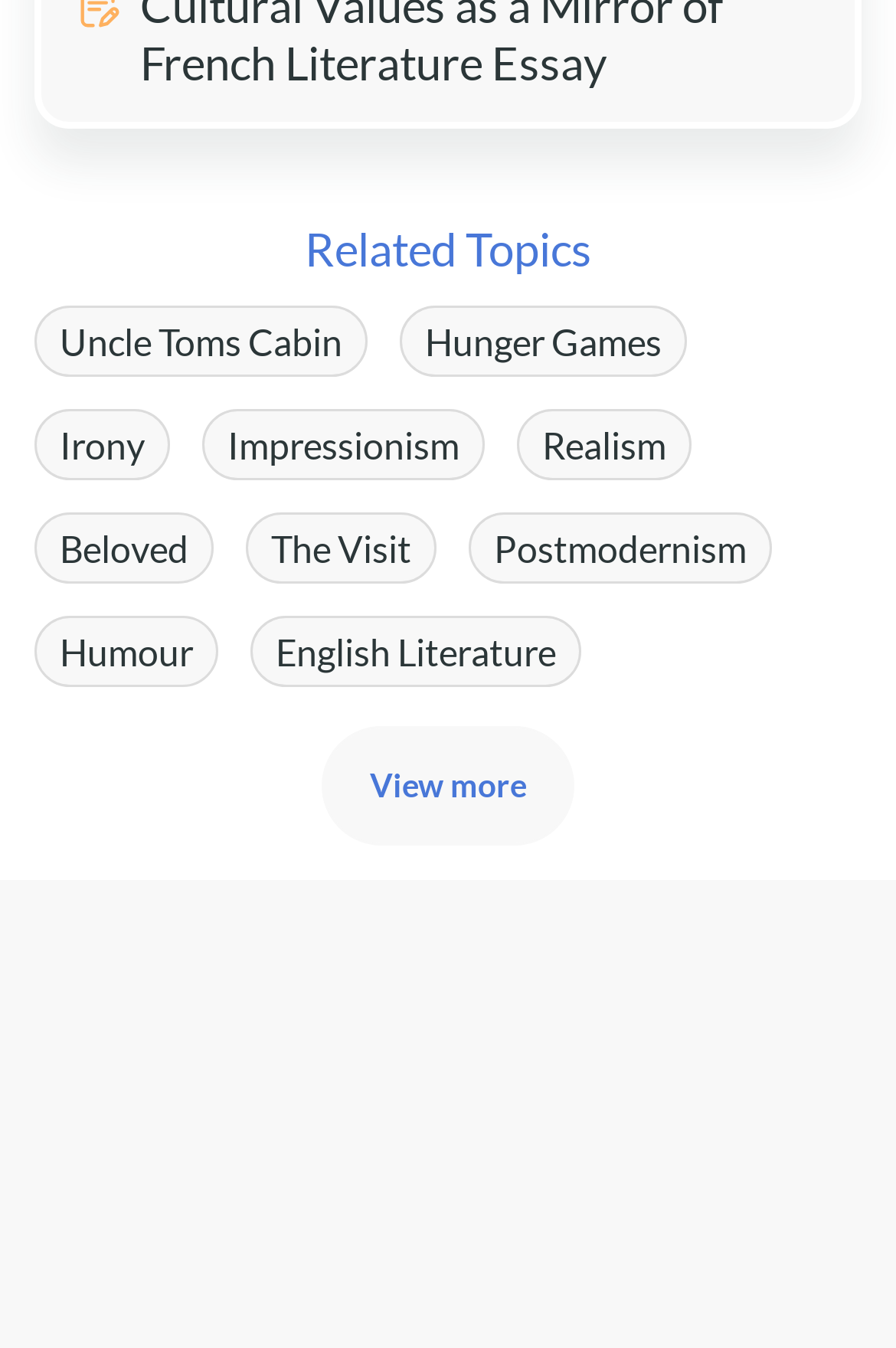Locate the bounding box of the UI element described by: "Beloved" in the given webpage screenshot.

[0.038, 0.38, 0.238, 0.433]